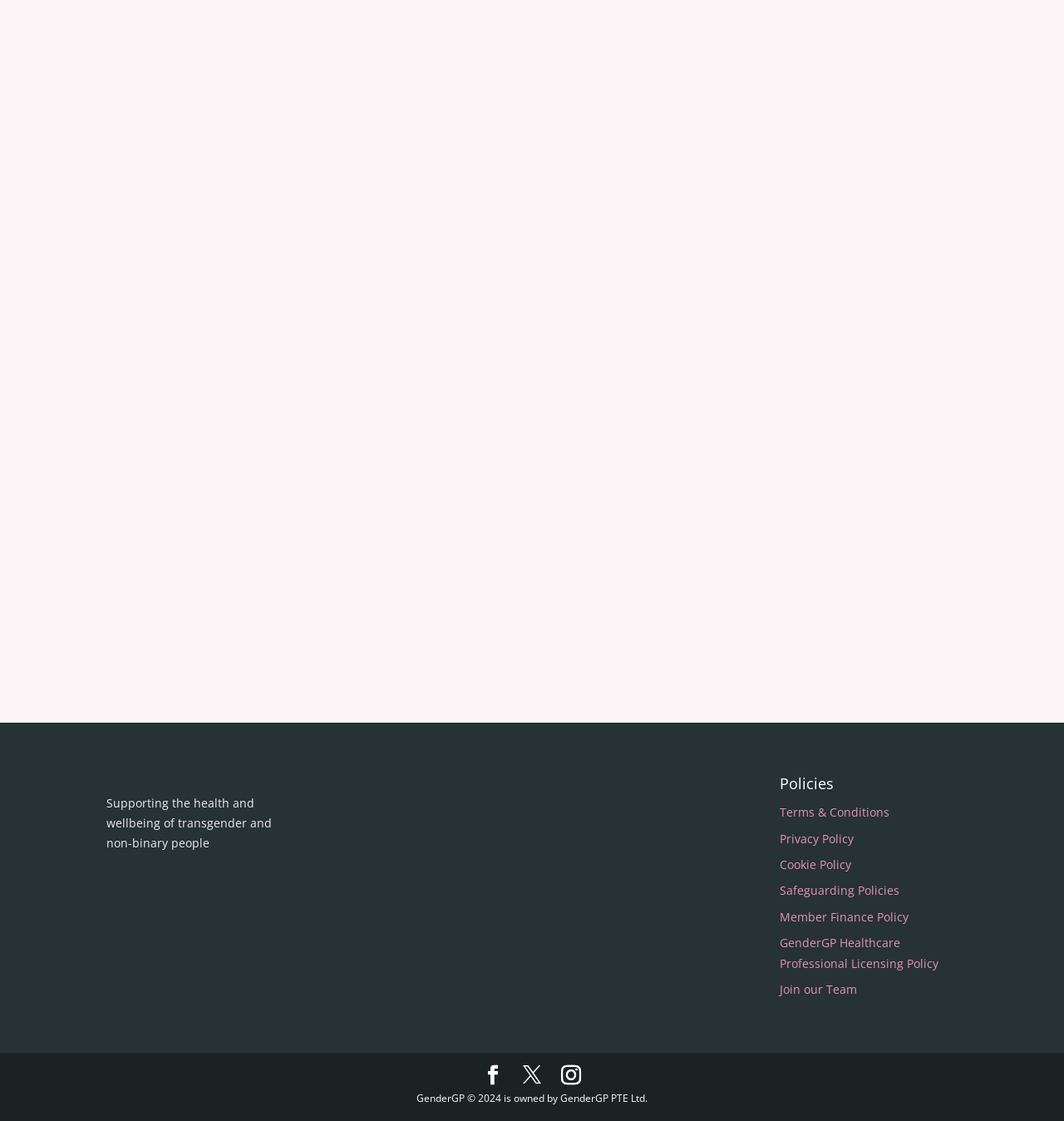Identify the bounding box for the described UI element. Provide the coordinates in (top-left x, top-left y, bottom-right x, bottom-right y) format with values ranging from 0 to 1: Facebook

None